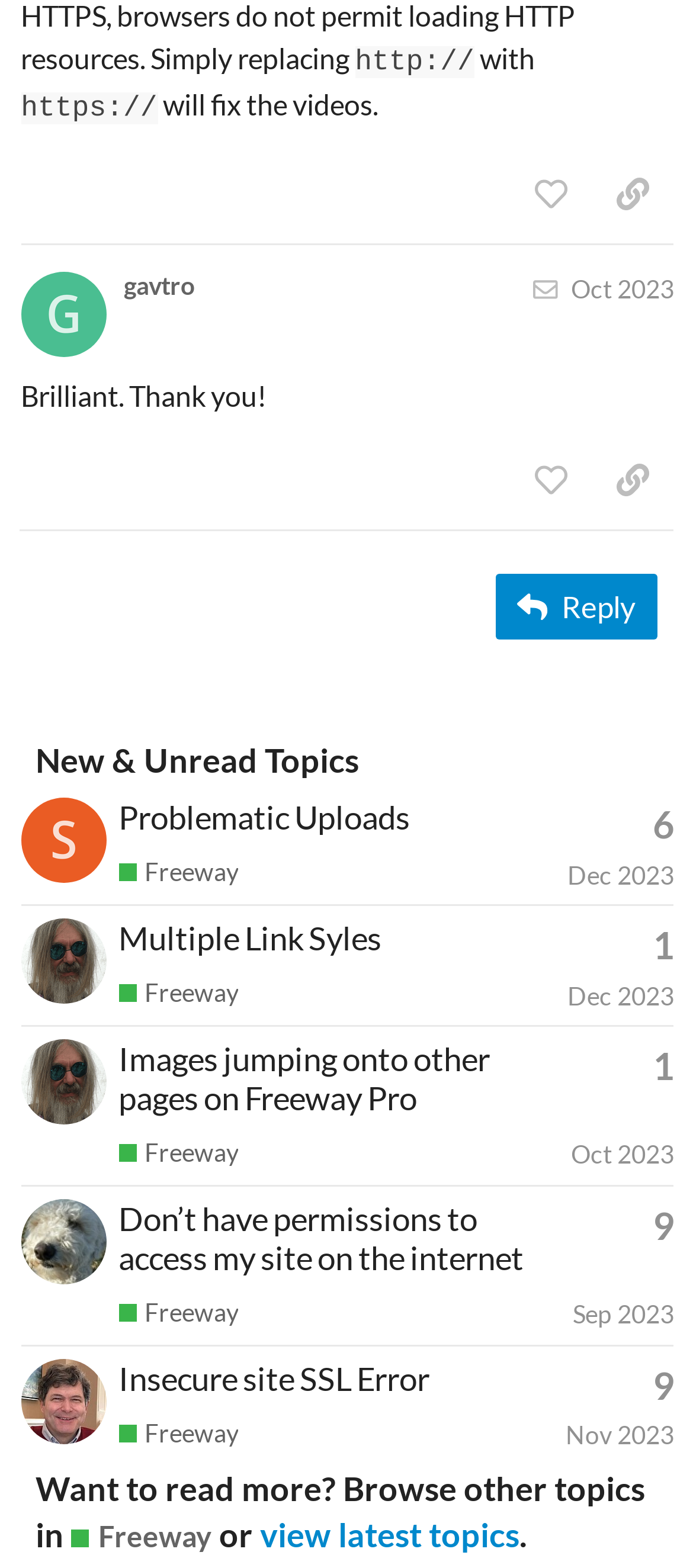Locate the bounding box of the UI element with the following description: "aria-label="synthesis's profile, latest poster"".

[0.03, 0.516, 0.153, 0.537]